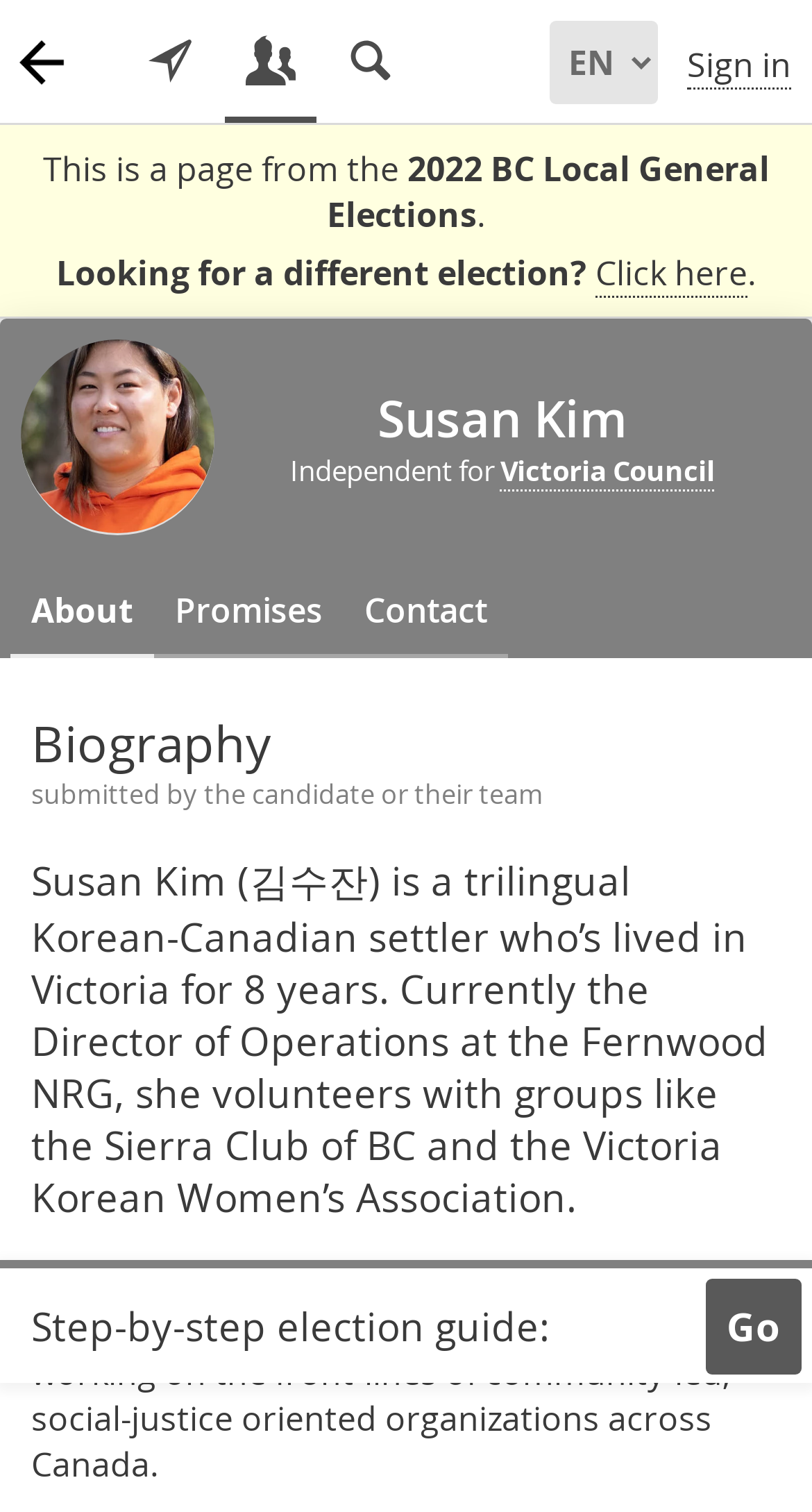Please identify the bounding box coordinates of the area that needs to be clicked to follow this instruction: "Go to VoteMate Home".

[0.0, 0.014, 0.103, 0.069]